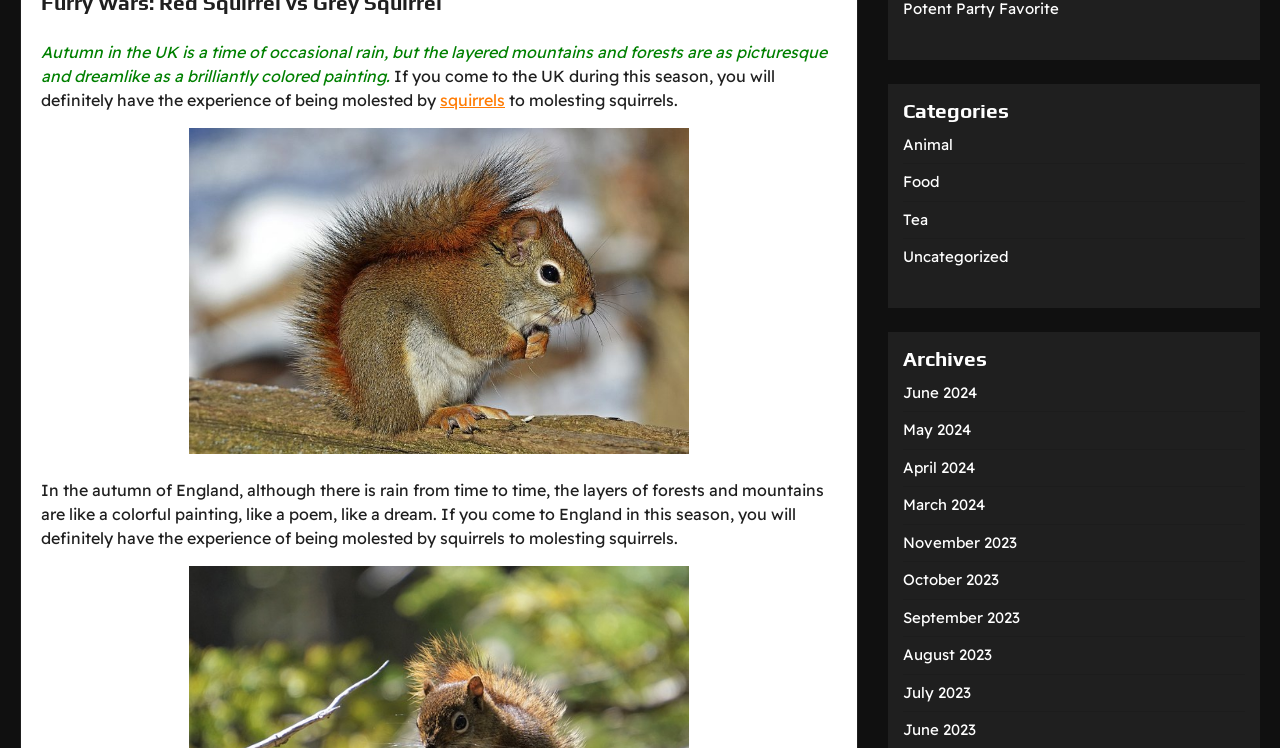Find the bounding box coordinates for the UI element that matches this description: "May 2024".

[0.705, 0.562, 0.759, 0.587]